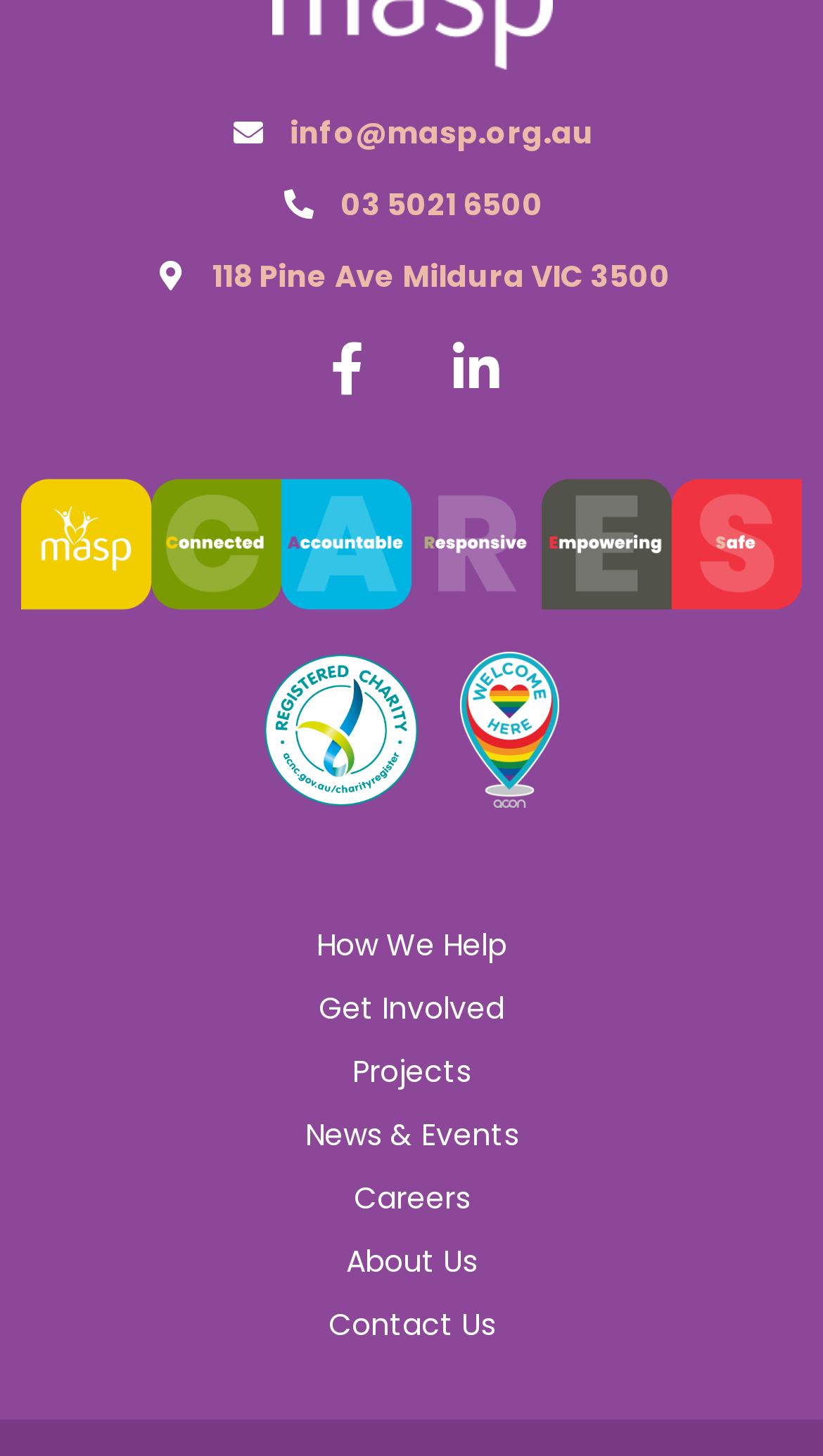What social media platforms are linked on the webpage?
Please utilize the information in the image to give a detailed response to the question.

The webpage has links to social media platforms, which can be identified by their icons. The Facebook icon is represented by 'Facebook-f ' and the LinkedIn icon is represented by 'Linkedin-in '. Therefore, the social media platforms linked on the webpage are Facebook and LinkedIn.